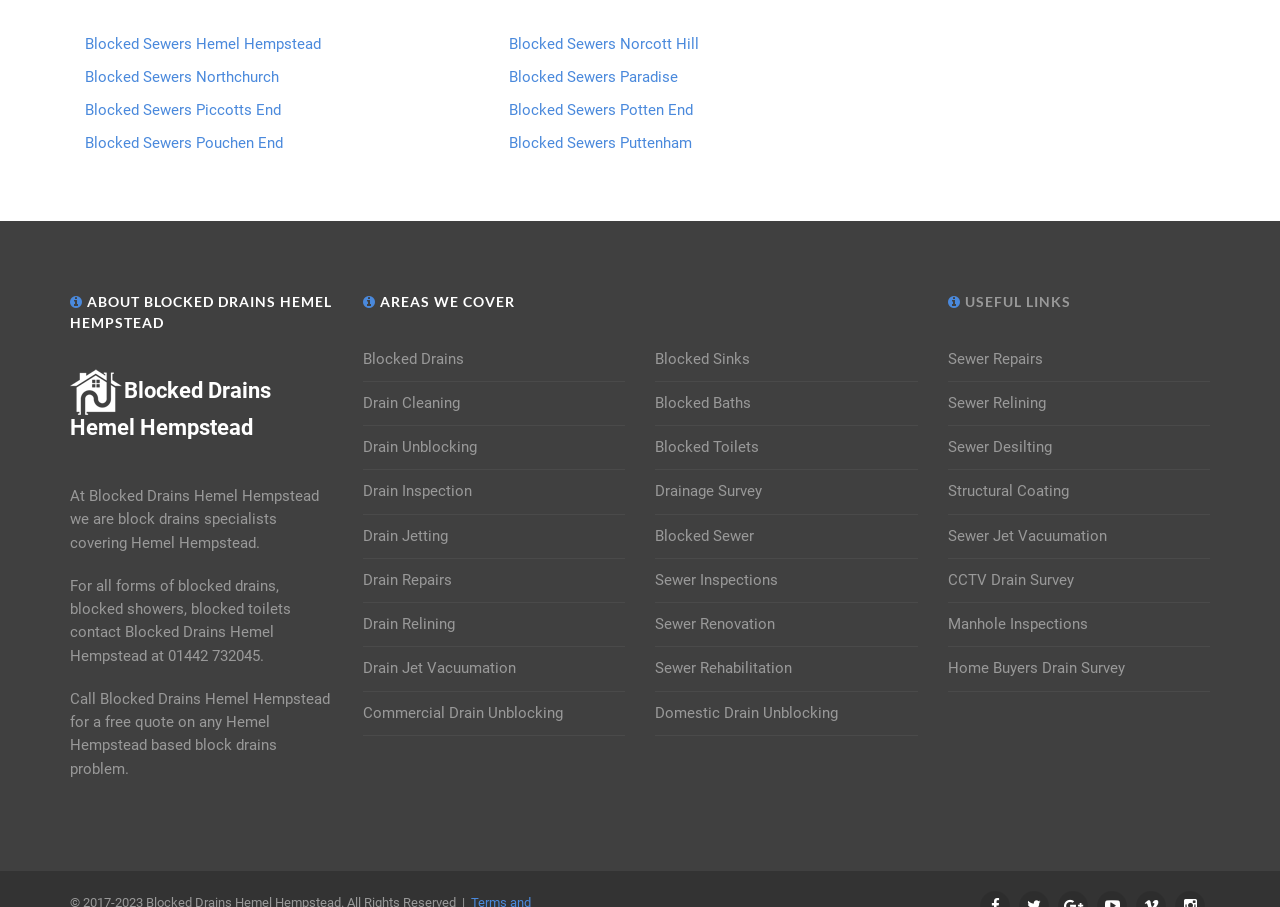Could you highlight the region that needs to be clicked to execute the instruction: "Click on Blocked Sewers Hemel Hempstead"?

[0.066, 0.038, 0.251, 0.058]